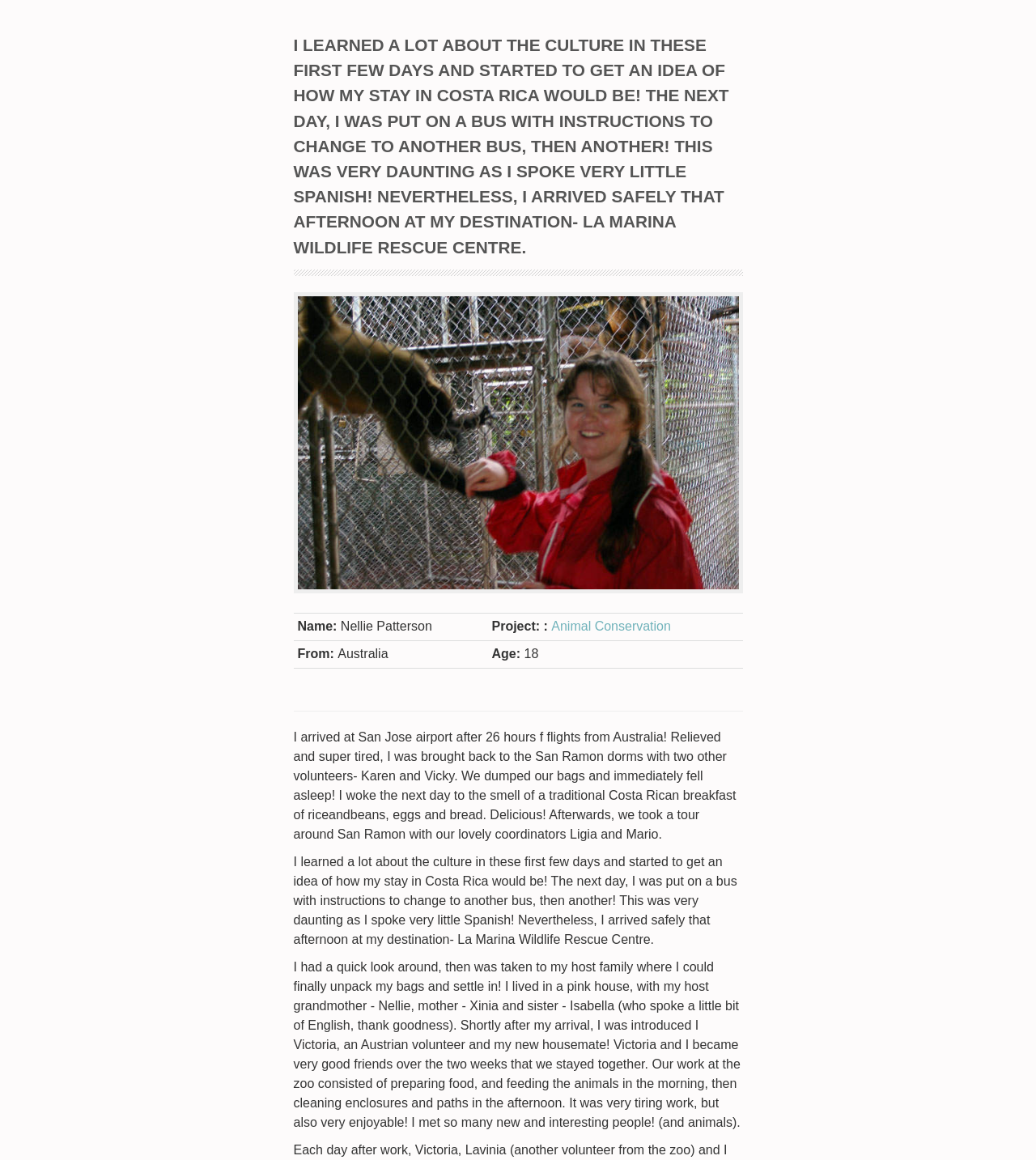Refer to the image and provide a thorough answer to this question:
What was Nellie Patterson's task at the zoo?

The answer can be found in the StaticText element, specifically in the paragraph that mentions Nellie Patterson's tasks at the zoo, which includes preparing food and feeding the animals in the morning, and cleaning enclosures and paths in the afternoon.